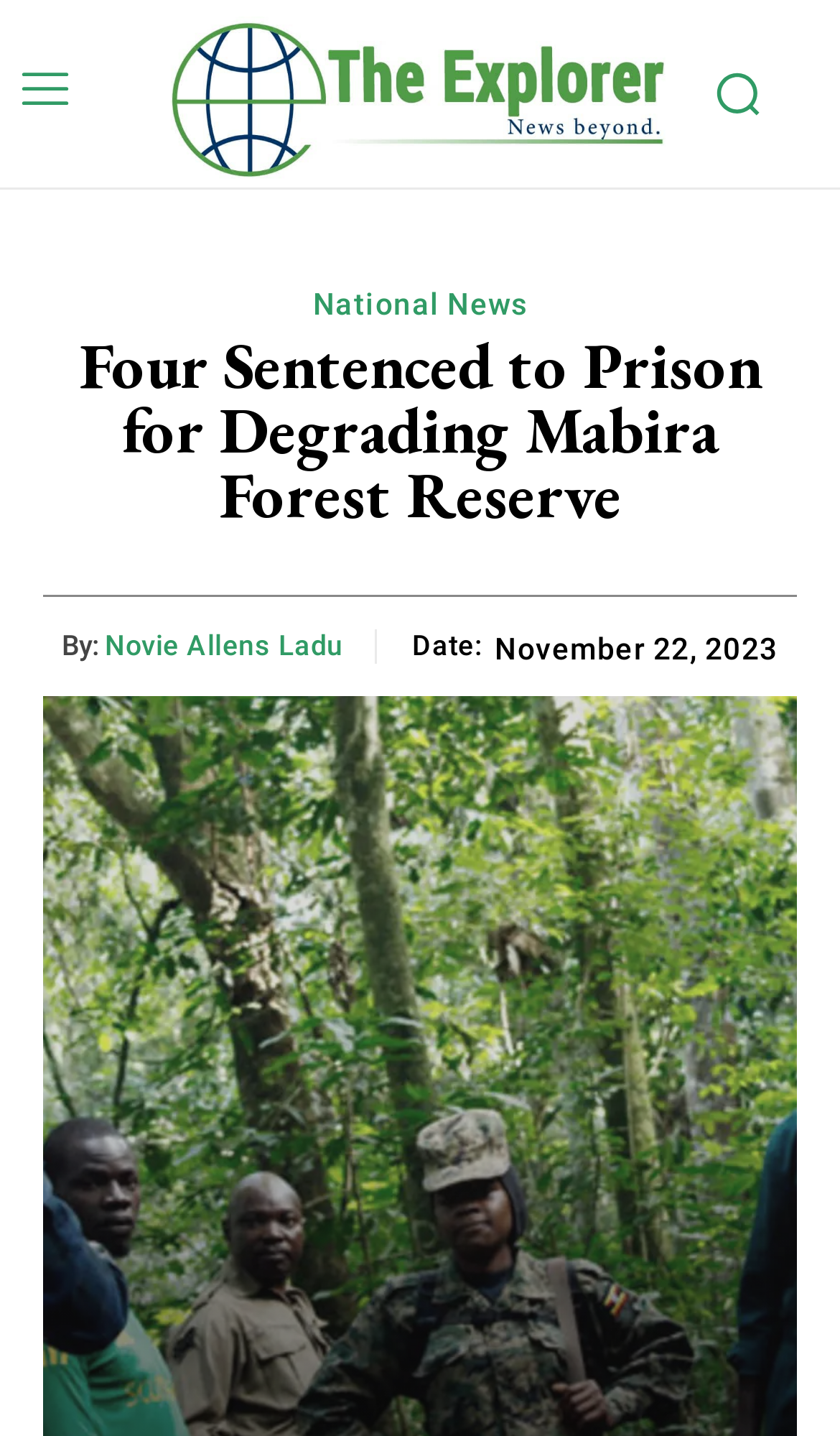Given the element description, predict the bounding box coordinates in the format (top-left x, top-left y, bottom-right x, bottom-right y), using floating point numbers between 0 and 1: Novie Allens Ladu

[0.125, 0.438, 0.408, 0.462]